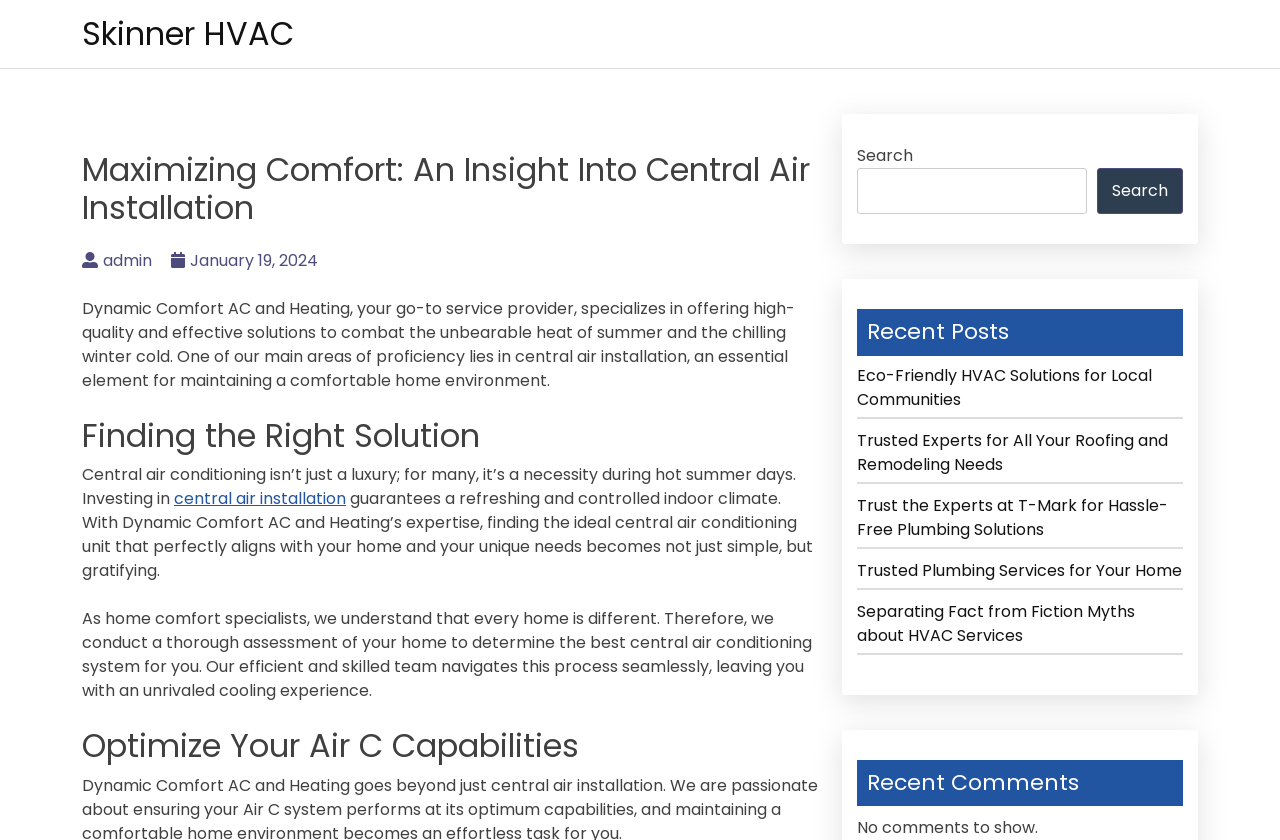Please specify the bounding box coordinates of the region to click in order to perform the following instruction: "Click on the 'Skinner HVAC' link".

[0.064, 0.013, 0.23, 0.067]